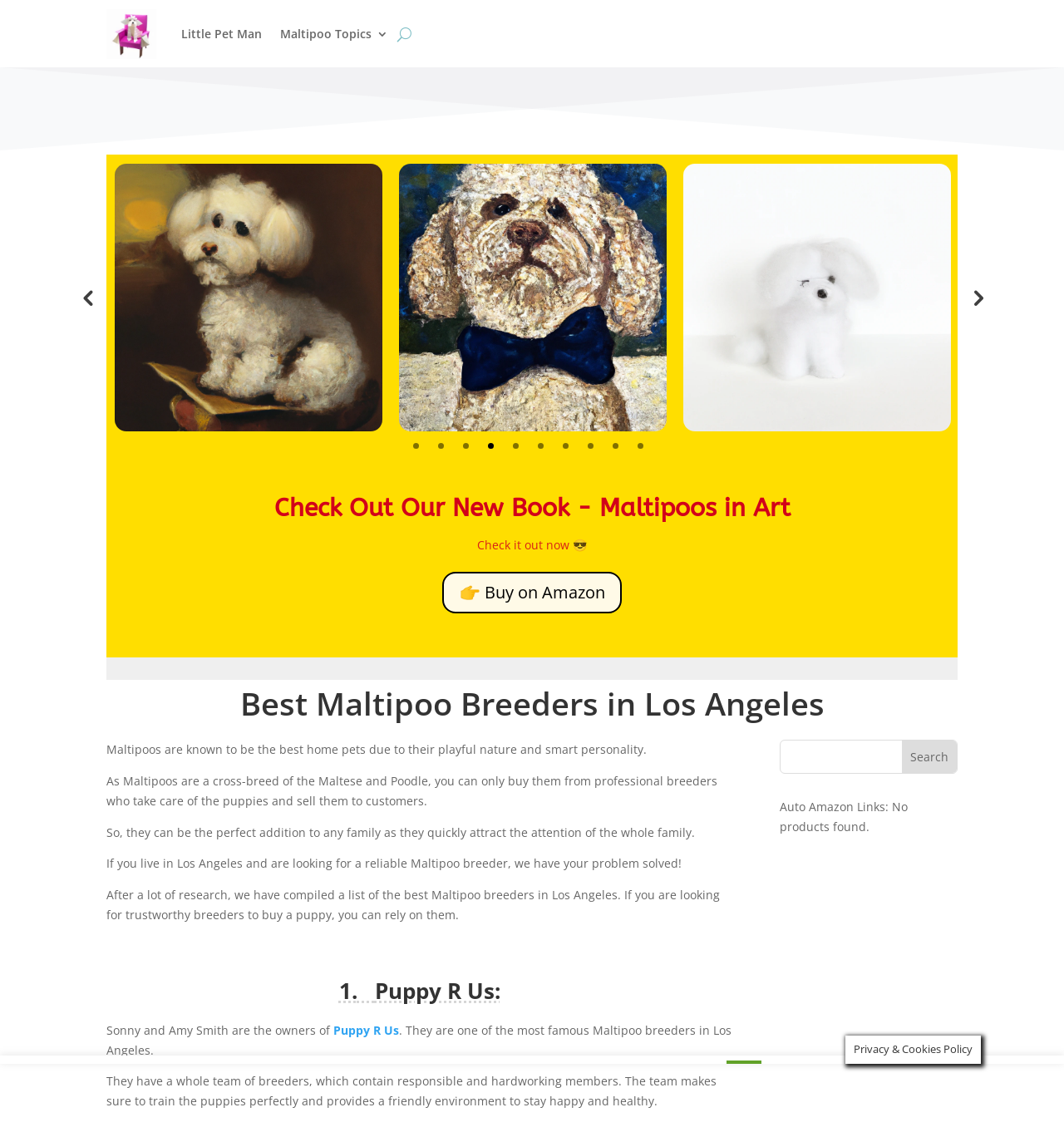Observe the image and answer the following question in detail: What is the name of the book being promoted?

I found the answer by looking at the heading element with the text 'Check Out Our New Book - Maltipoos in Art', which is likely to be the title of the book being promoted.